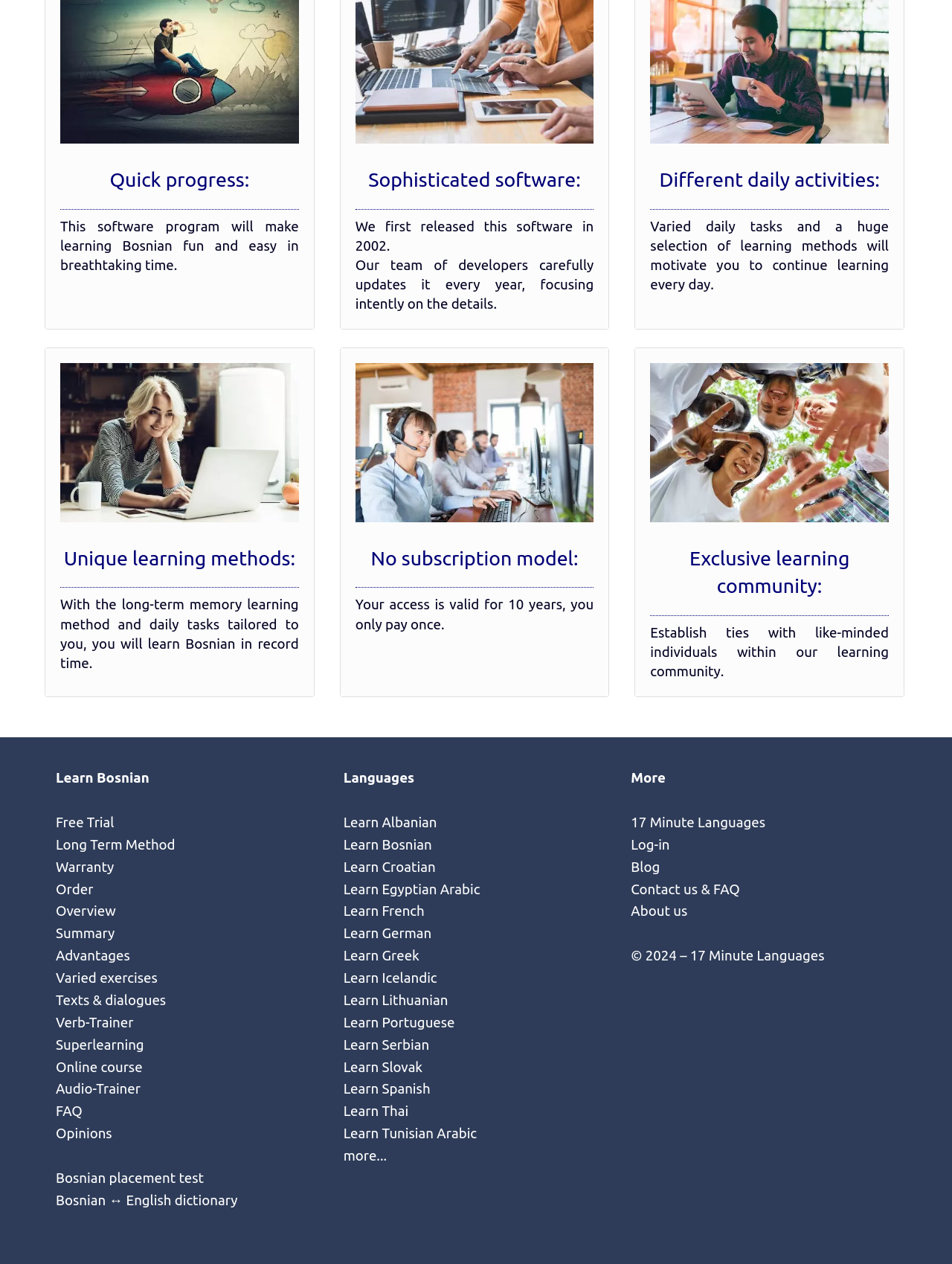Please identify the bounding box coordinates of the area that needs to be clicked to fulfill the following instruction: "Click SCHOLARSHIPS."

None